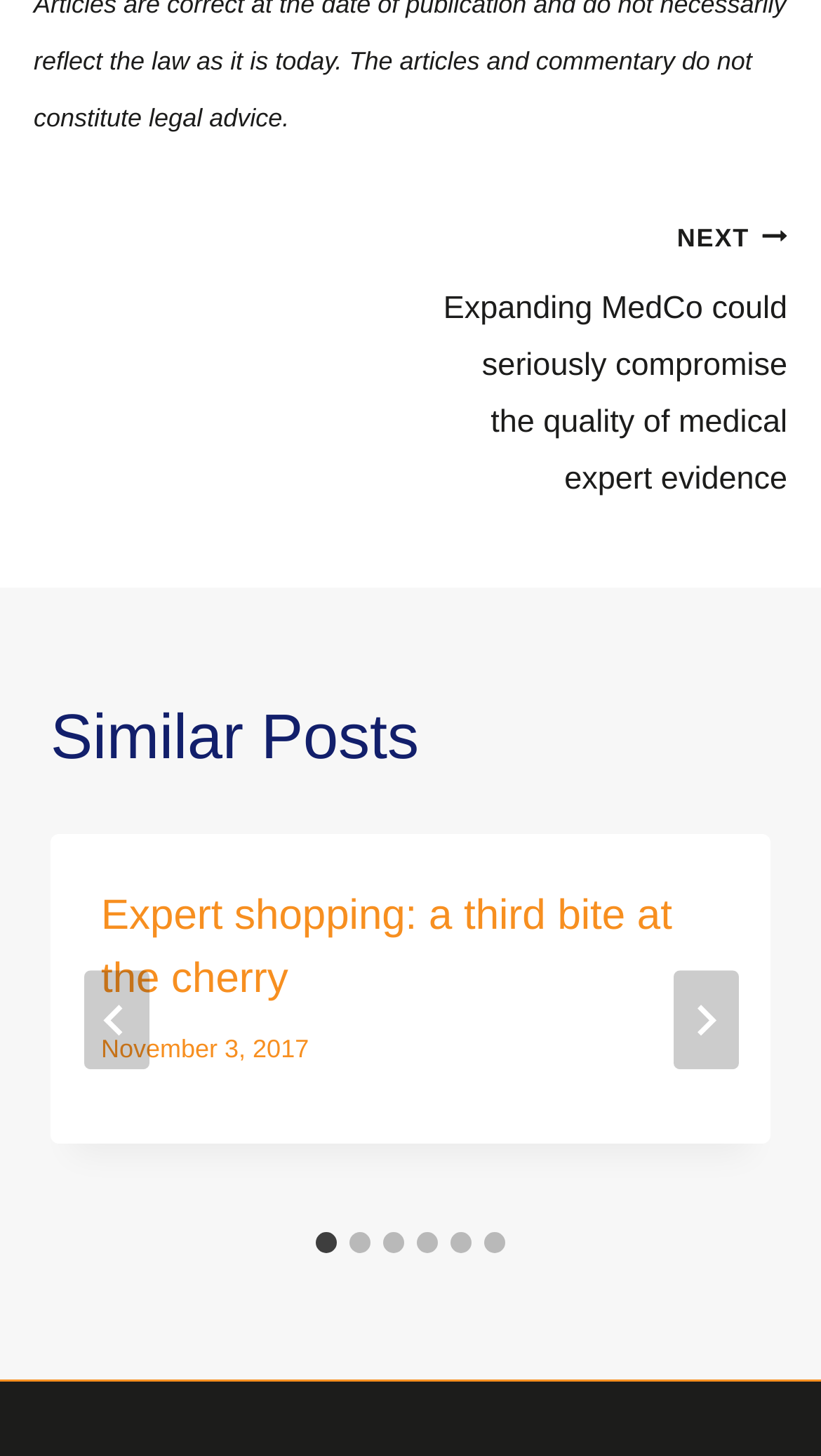What is the date of the article?
Please use the visual content to give a single word or phrase answer.

November 3, 2017